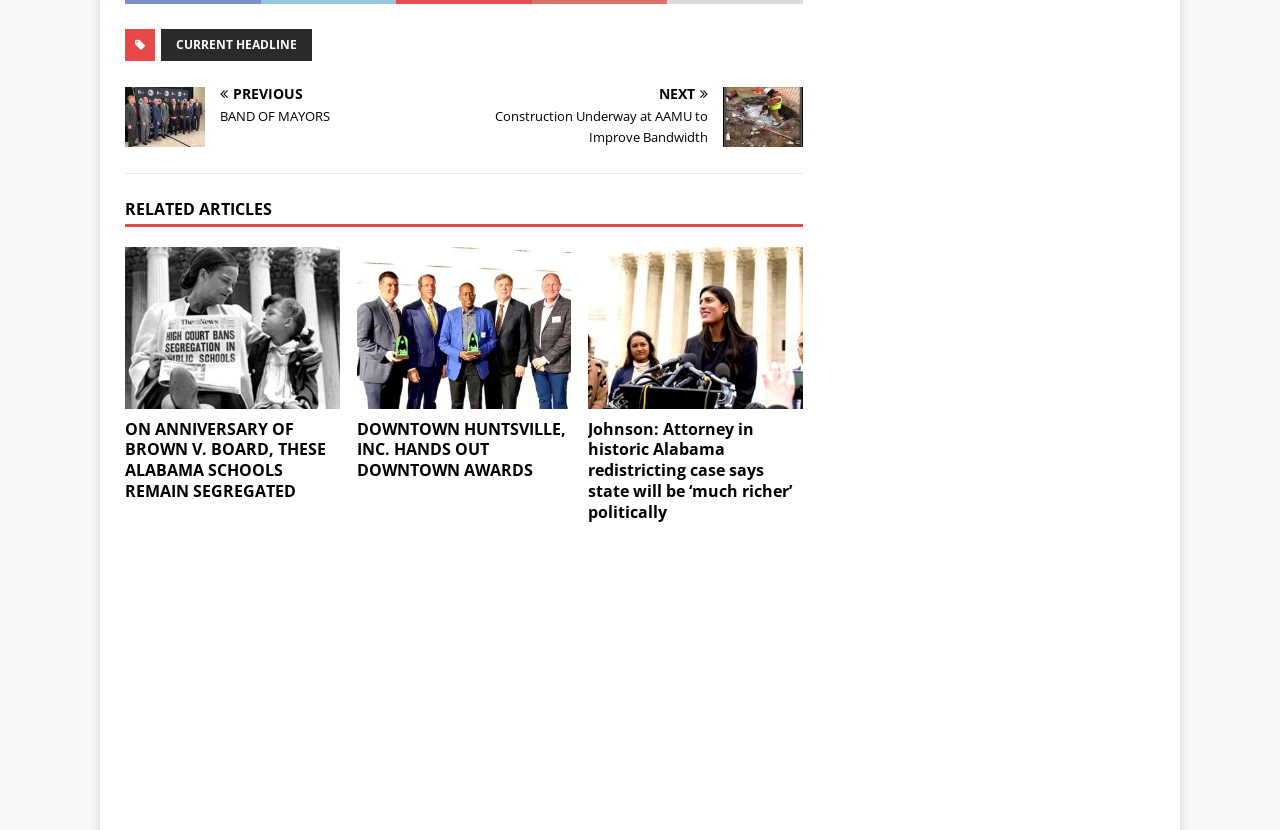Provide your answer in a single word or phrase: 
How many related articles are there?

3